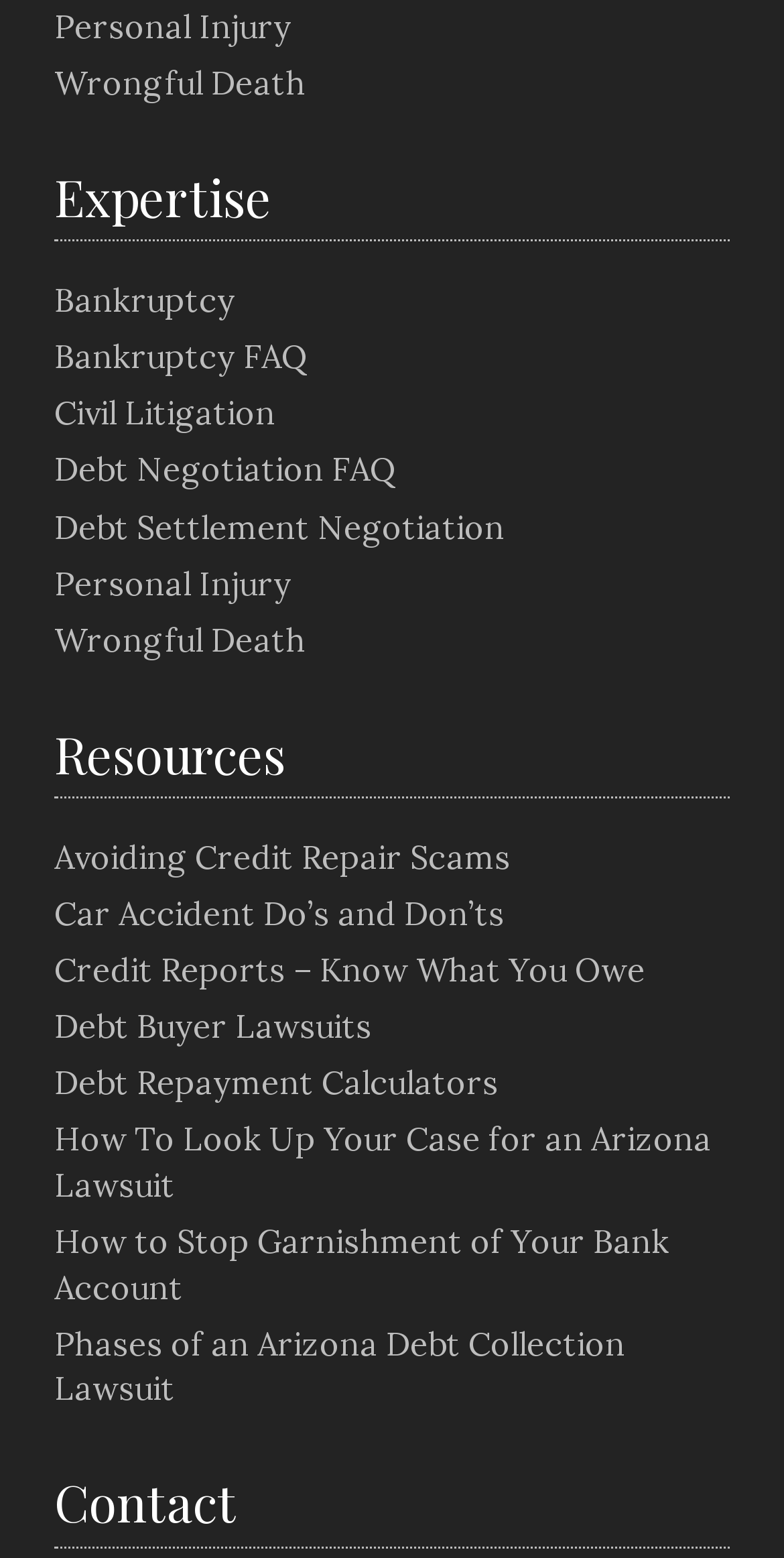Identify the bounding box coordinates for the region to click in order to carry out this instruction: "Learn about Debt Settlement Negotiation". Provide the coordinates using four float numbers between 0 and 1, formatted as [left, top, right, bottom].

[0.069, 0.325, 0.644, 0.35]